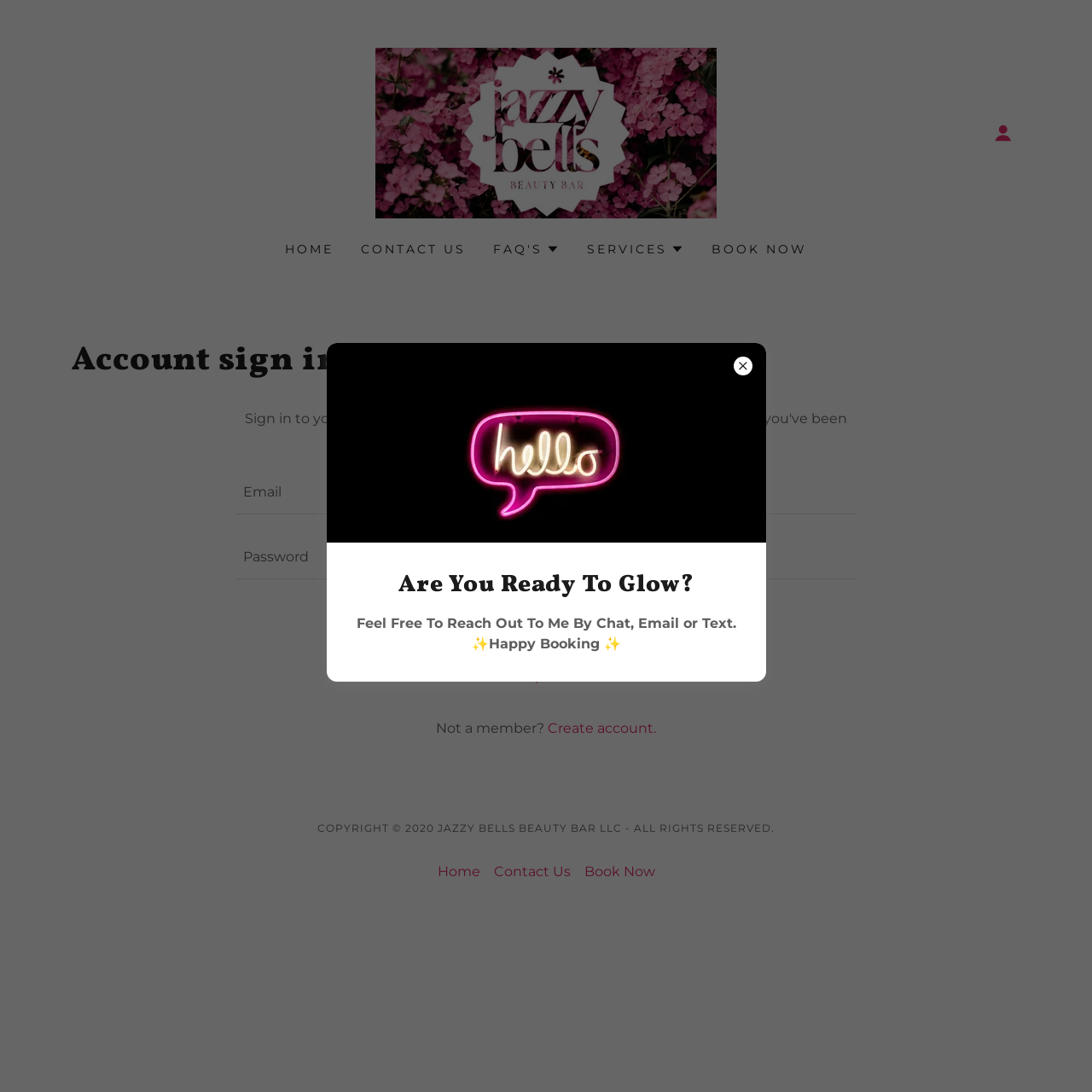Identify the bounding box coordinates of the clickable region necessary to fulfill the following instruction: "Click on the 'FAQ'S' button". The bounding box coordinates should be four float numbers between 0 and 1, i.e., [left, top, right, bottom].

[0.452, 0.219, 0.512, 0.238]